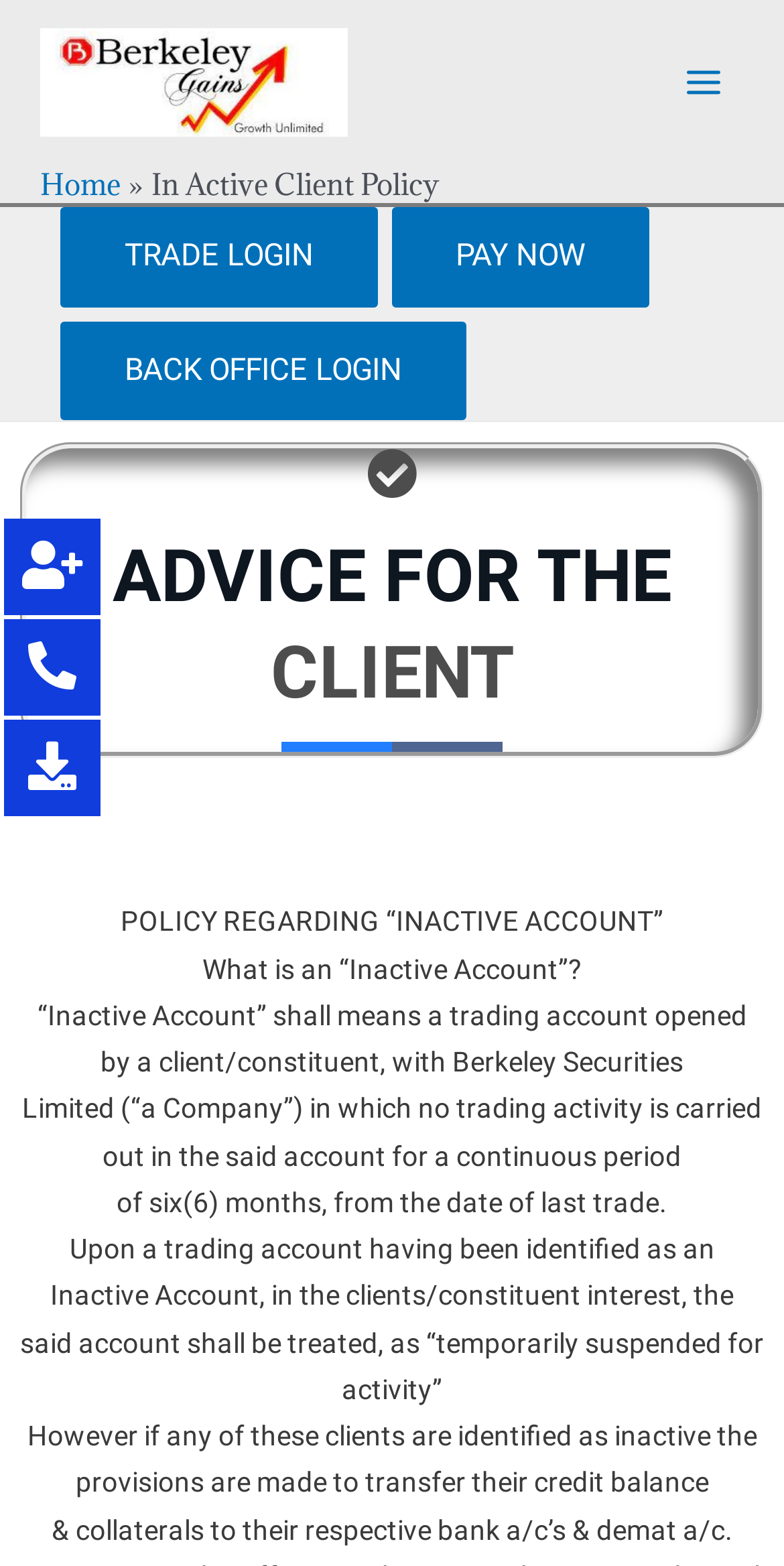Please find and report the bounding box coordinates of the element to click in order to perform the following action: "Click the 'BACK OFFICE LOGIN' link". The coordinates should be expressed as four float numbers between 0 and 1, in the format [left, top, right, bottom].

[0.077, 0.205, 0.595, 0.268]